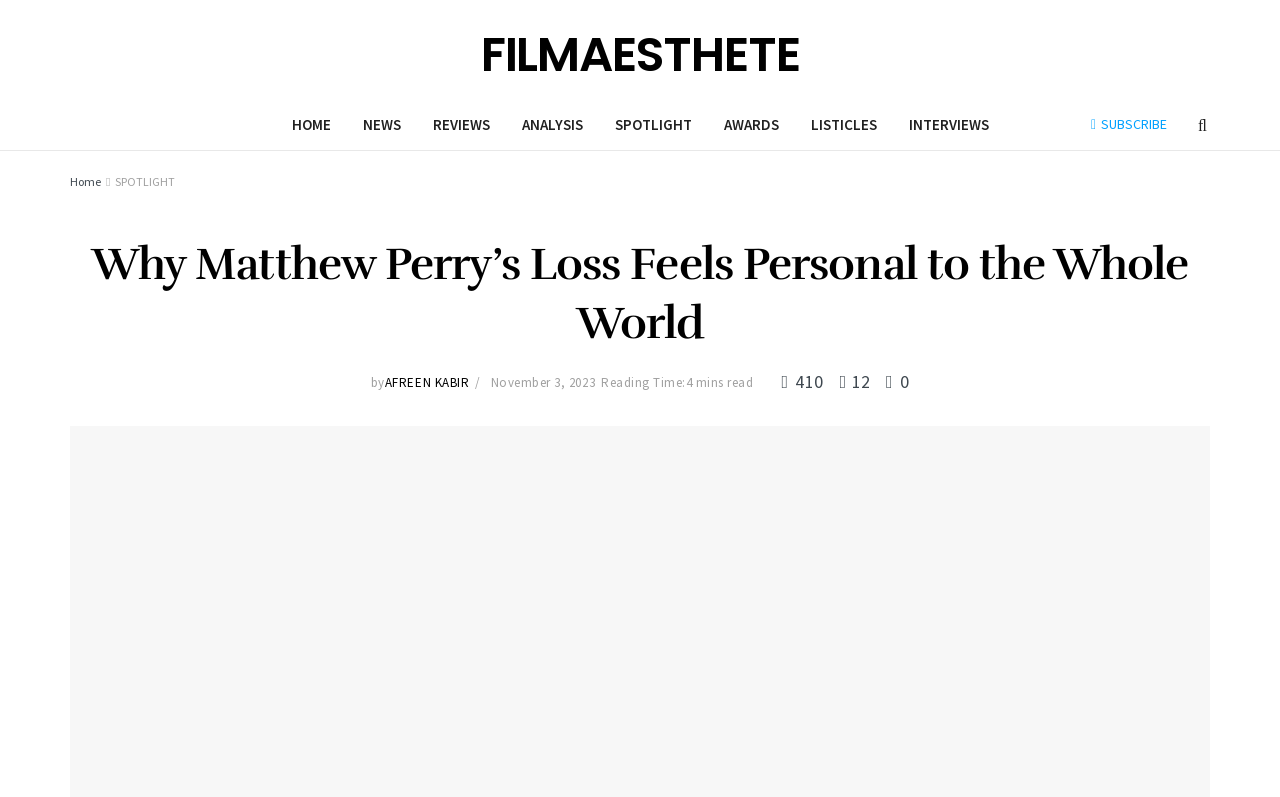Please identify the bounding box coordinates of the element I need to click to follow this instruction: "view spotlight section".

[0.09, 0.218, 0.137, 0.237]